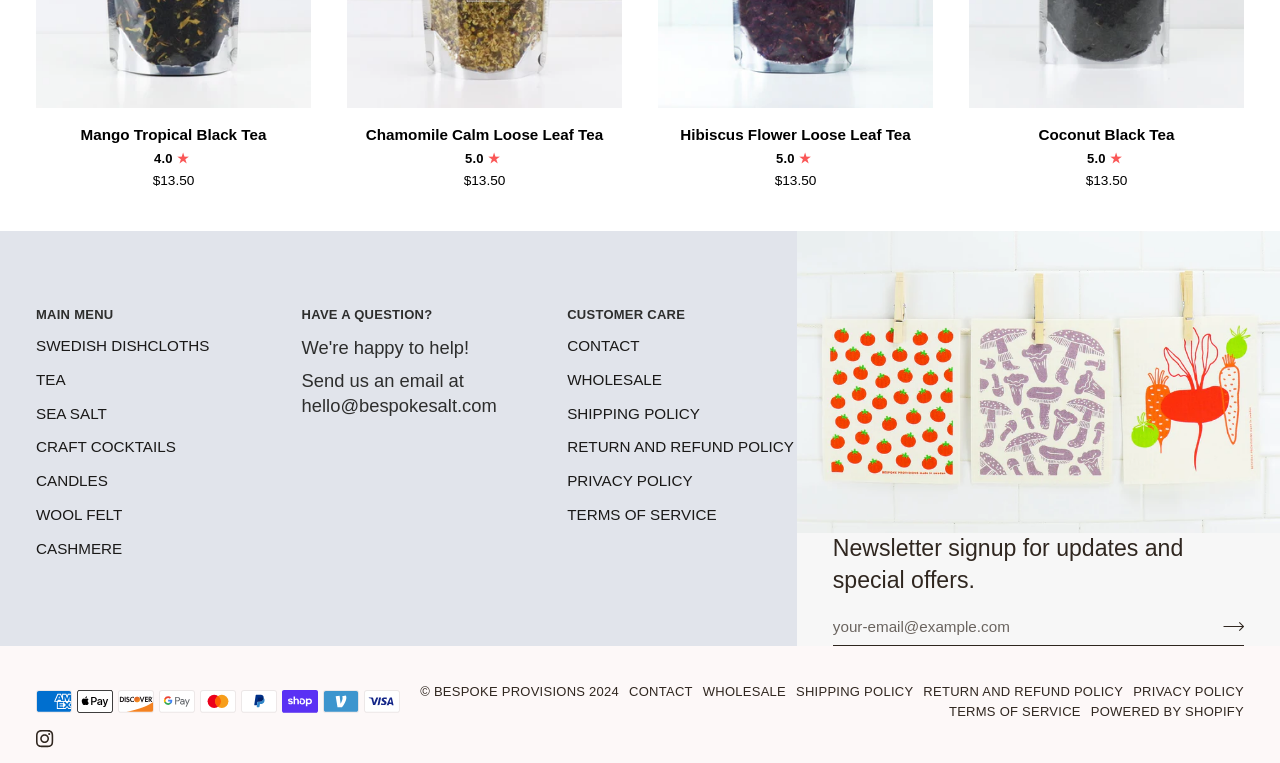Find the bounding box coordinates of the element to click in order to complete the given instruction: "Follow on Instagram."

[0.028, 0.957, 0.042, 0.981]